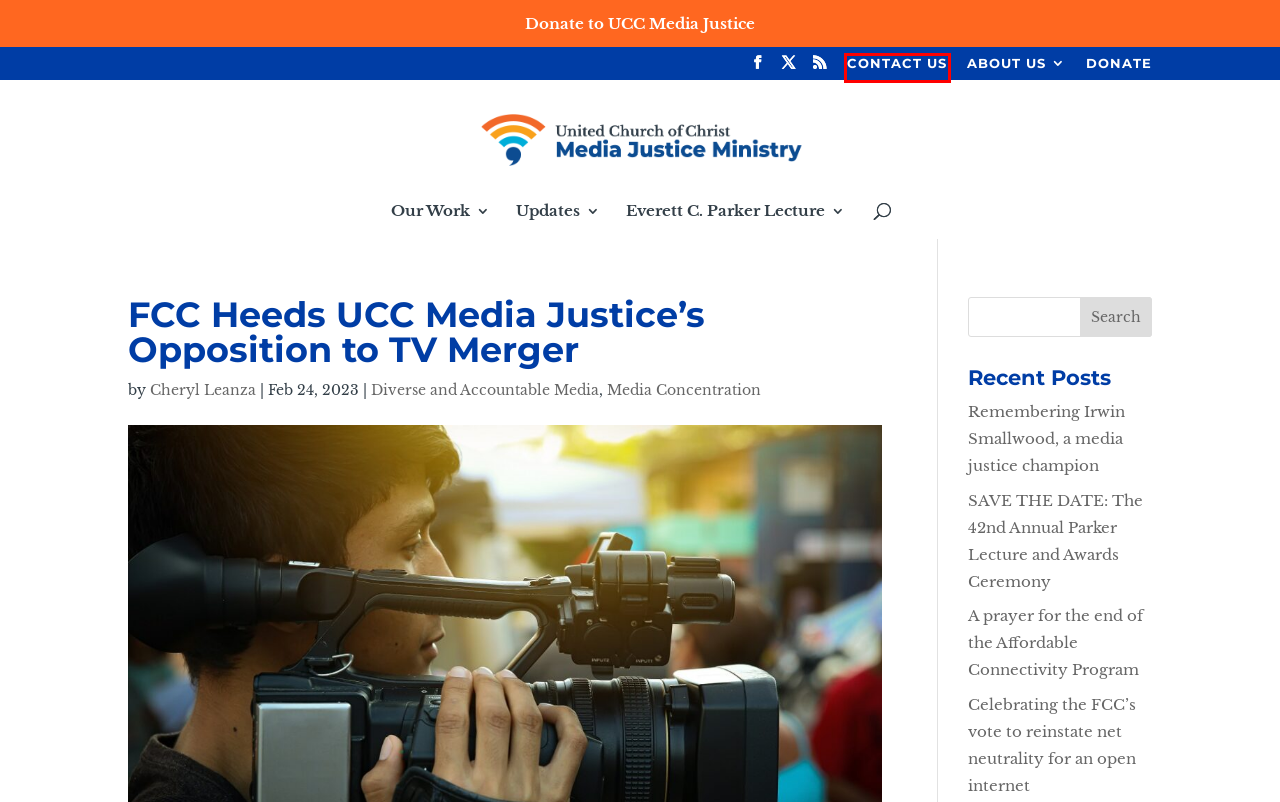Review the screenshot of a webpage that includes a red bounding box. Choose the webpage description that best matches the new webpage displayed after clicking the element within the bounding box. Here are the candidates:
A. Donate | UCC Media Justice Ministry
B. SAVE THE DATE: The 42nd Annual Parker Lecture and Awards Ceremony | UCC Media Justice Ministry
C. Contact | UCC Media Justice Ministry
D. Media Concentration | UCC Media Justice Ministry
E. Diverse and Accountable Media | UCC Media Justice Ministry
F. Cheryl Leanza | UCC Media Justice Ministry
G. Remembering Irwin Smallwood, a media justice champion | UCC Media Justice Ministry
H. UCC Media Justice Ministry | Faithful Advocacy for Communication Rights

C